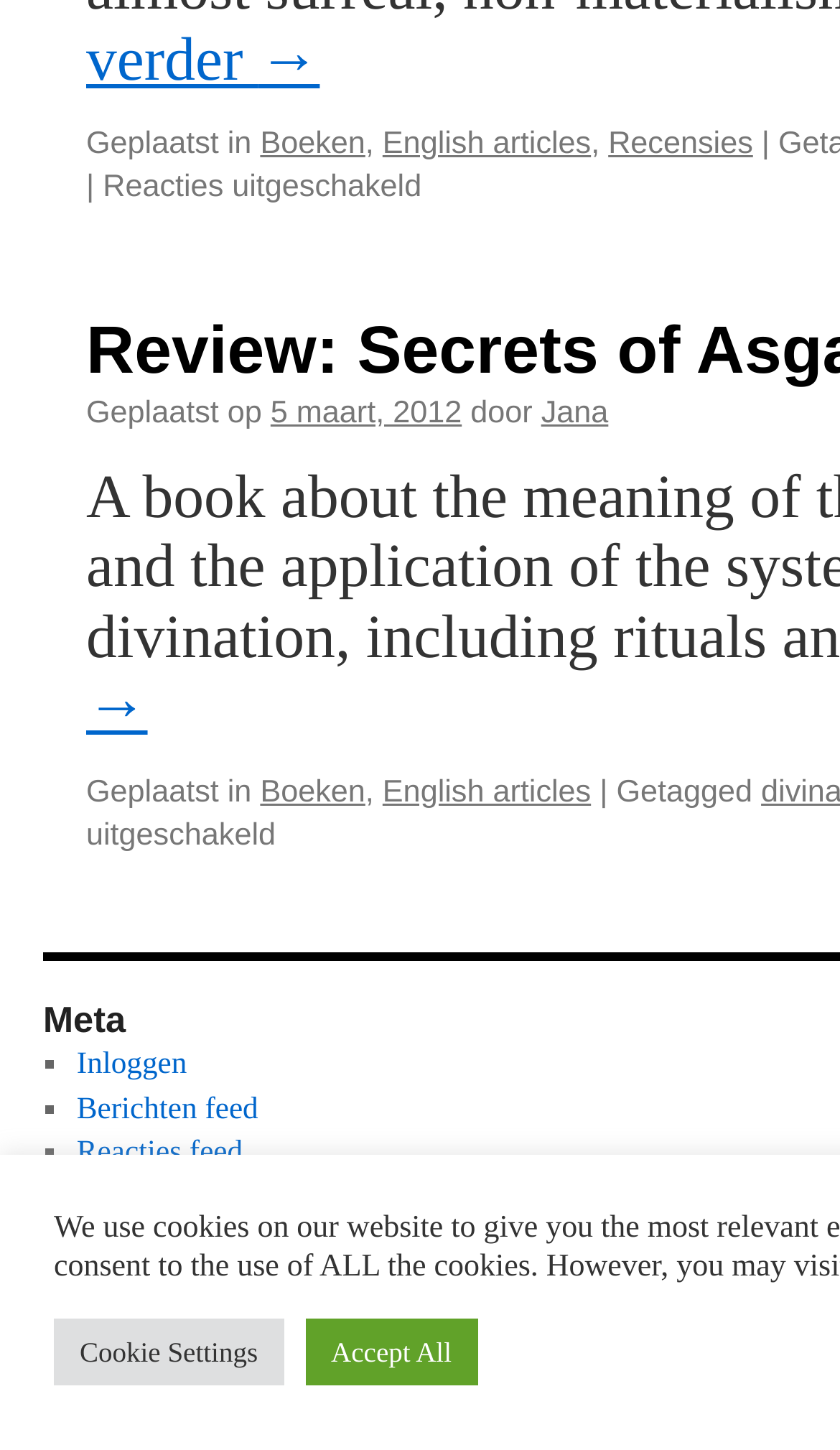Respond to the following question using a concise word or phrase: 
What is the purpose of the button at the bottom of the page?

Cookie Settings